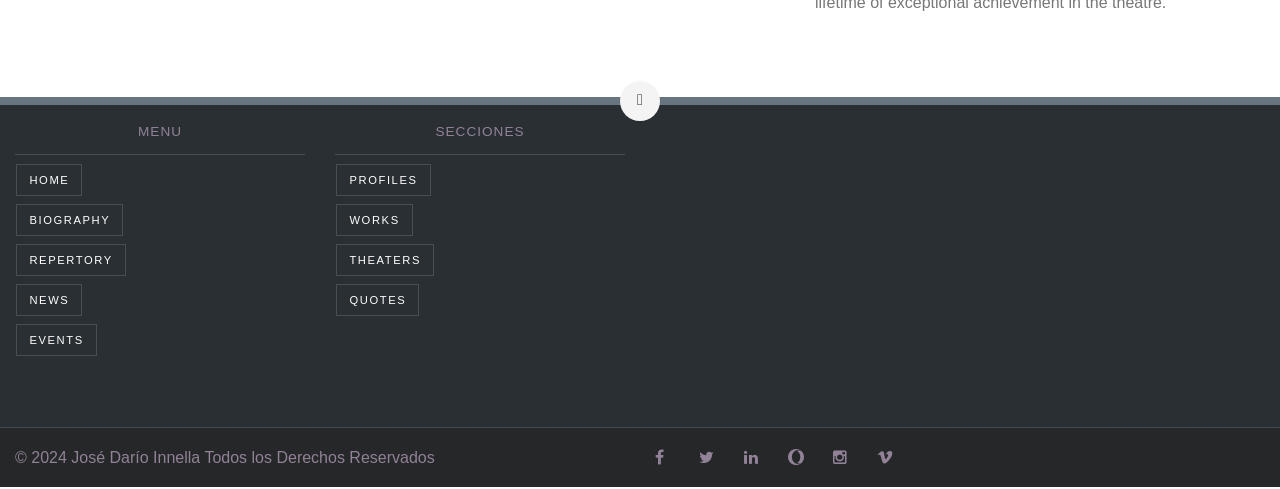Identify the bounding box coordinates of the part that should be clicked to carry out this instruction: "Go to NEWS".

[0.013, 0.581, 0.064, 0.646]